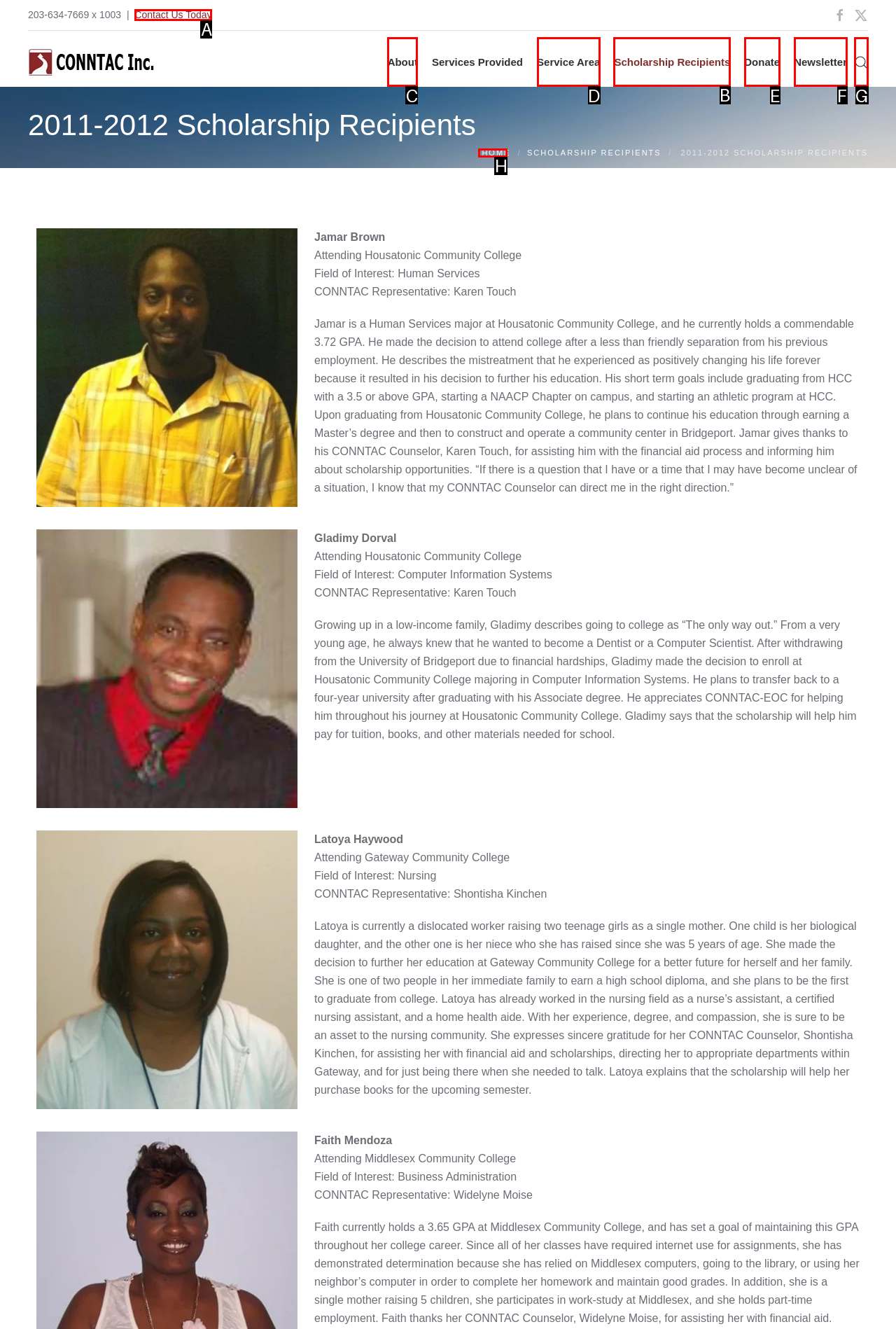Which option should I select to accomplish the task: Click 'Scholarship Recipients'? Respond with the corresponding letter from the given choices.

B